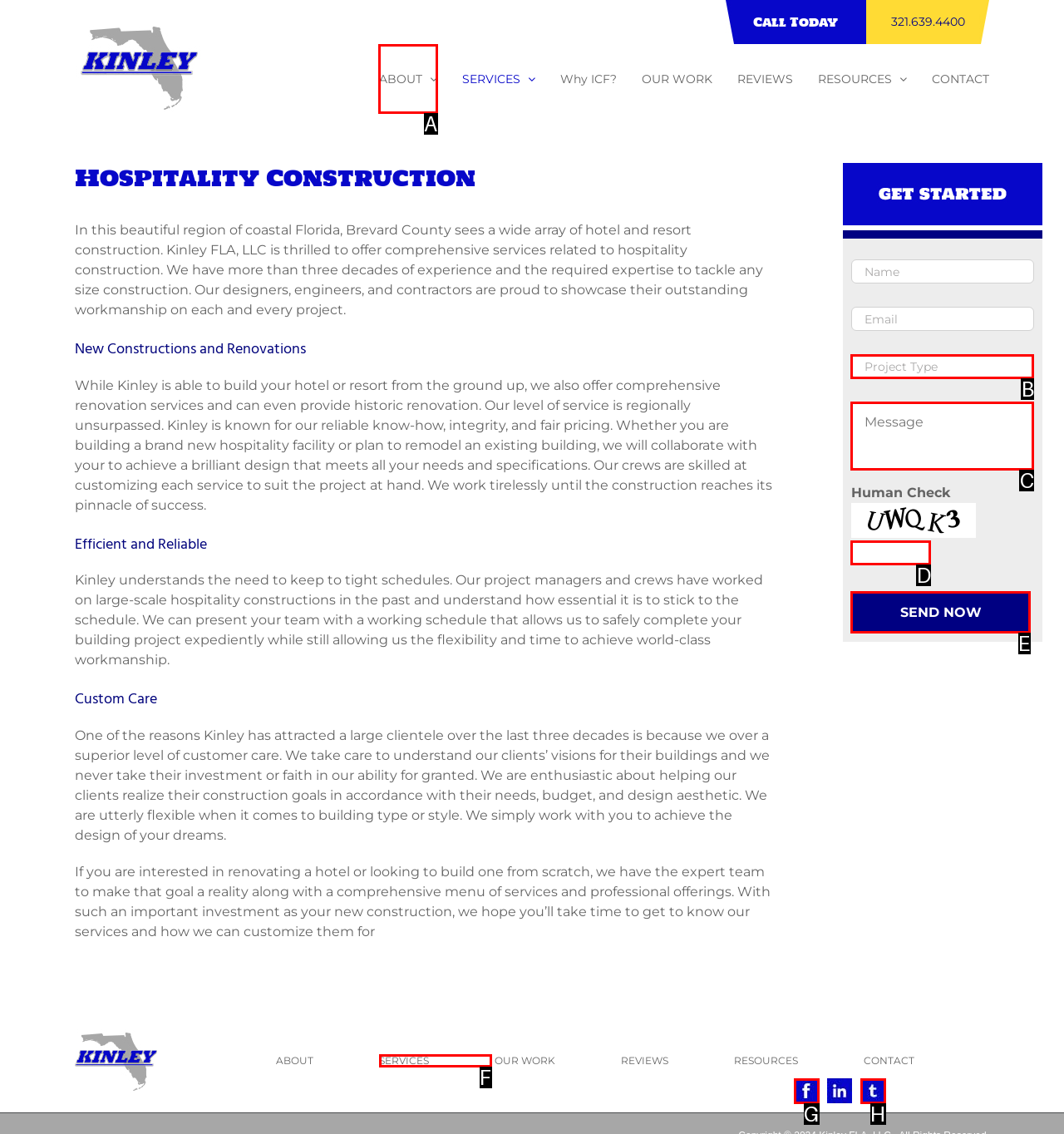Point out the UI element to be clicked for this instruction: Navigate to ABOUT. Provide the answer as the letter of the chosen element.

A